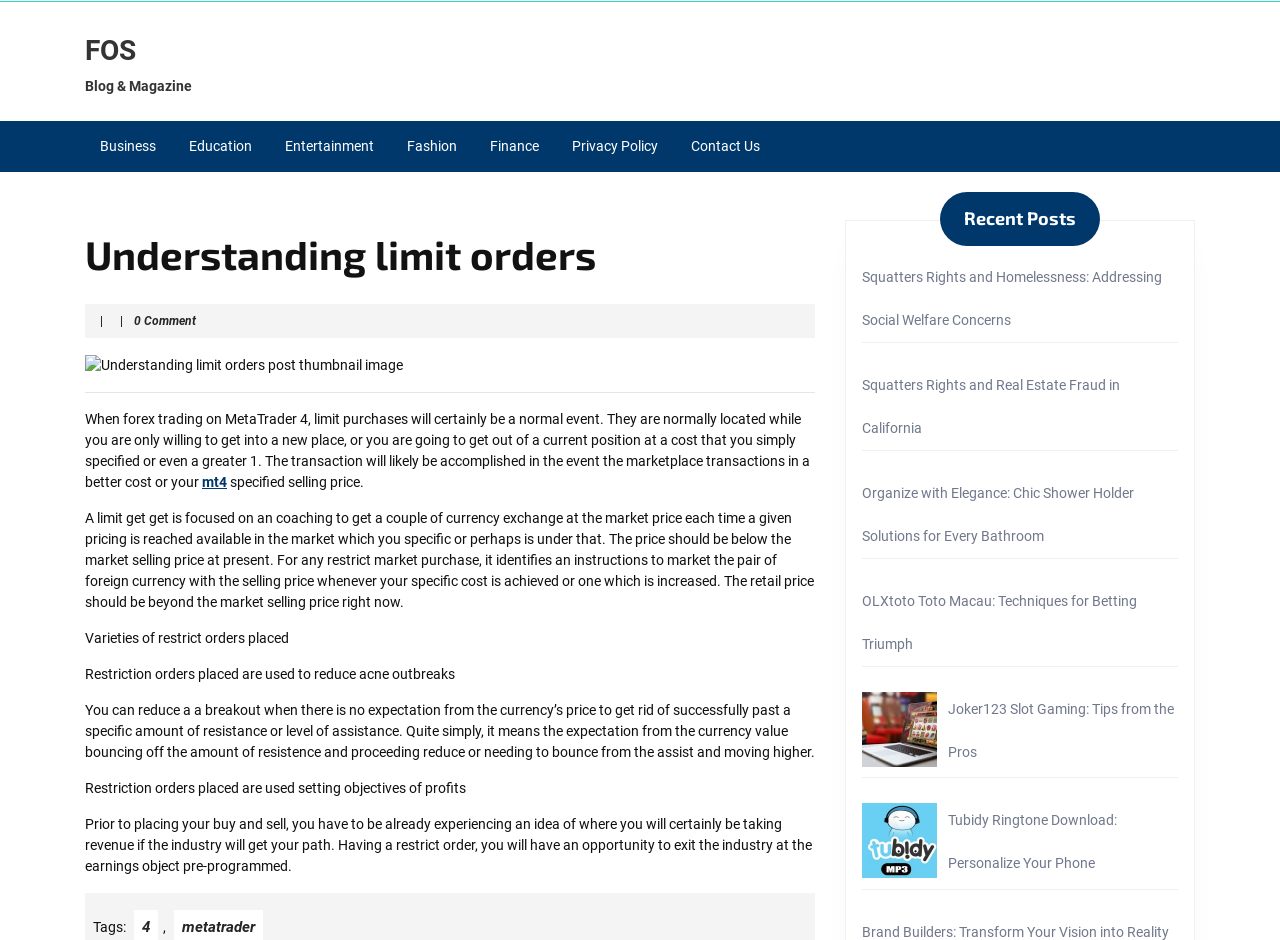Answer the question below using just one word or a short phrase: 
What is the topic of the blog post?

Limit orders